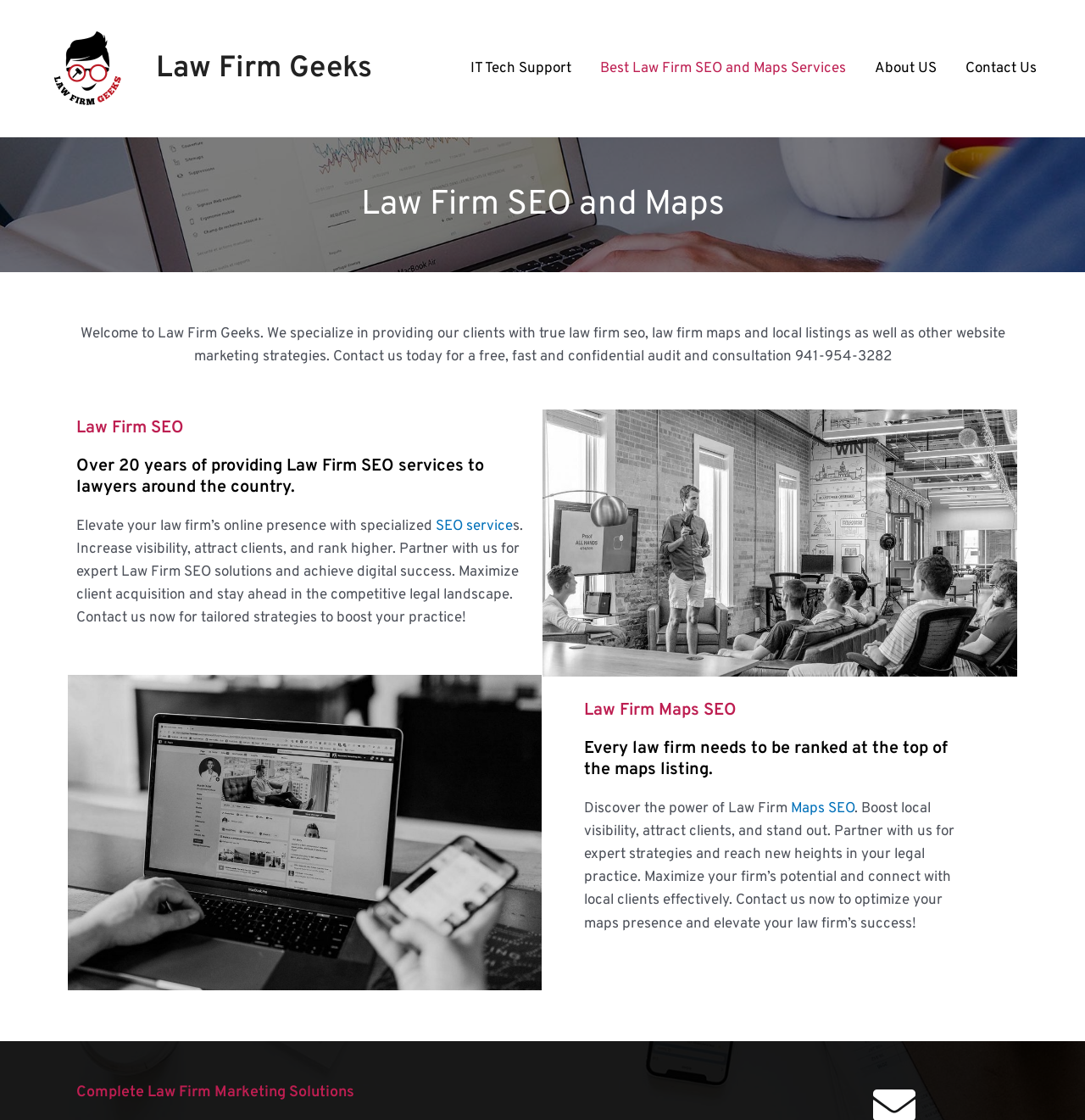Please specify the bounding box coordinates of the region to click in order to perform the following instruction: "Click on the 'Law Firm Geeks' link".

[0.144, 0.044, 0.343, 0.078]